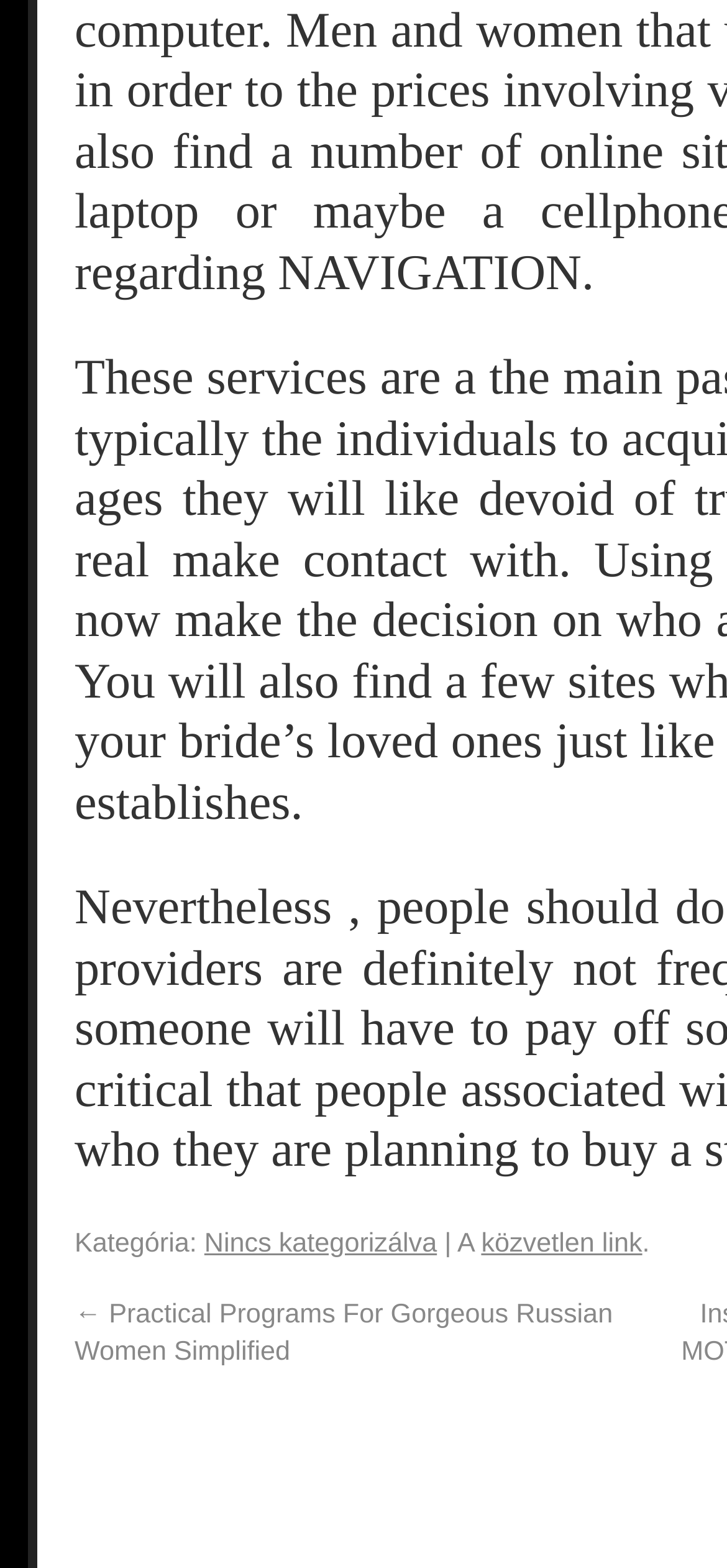Using floating point numbers between 0 and 1, provide the bounding box coordinates in the format (top-left x, top-left y, bottom-right x, bottom-right y). Locate the UI element described here: Nincs kategorizálva

[0.281, 0.829, 0.601, 0.848]